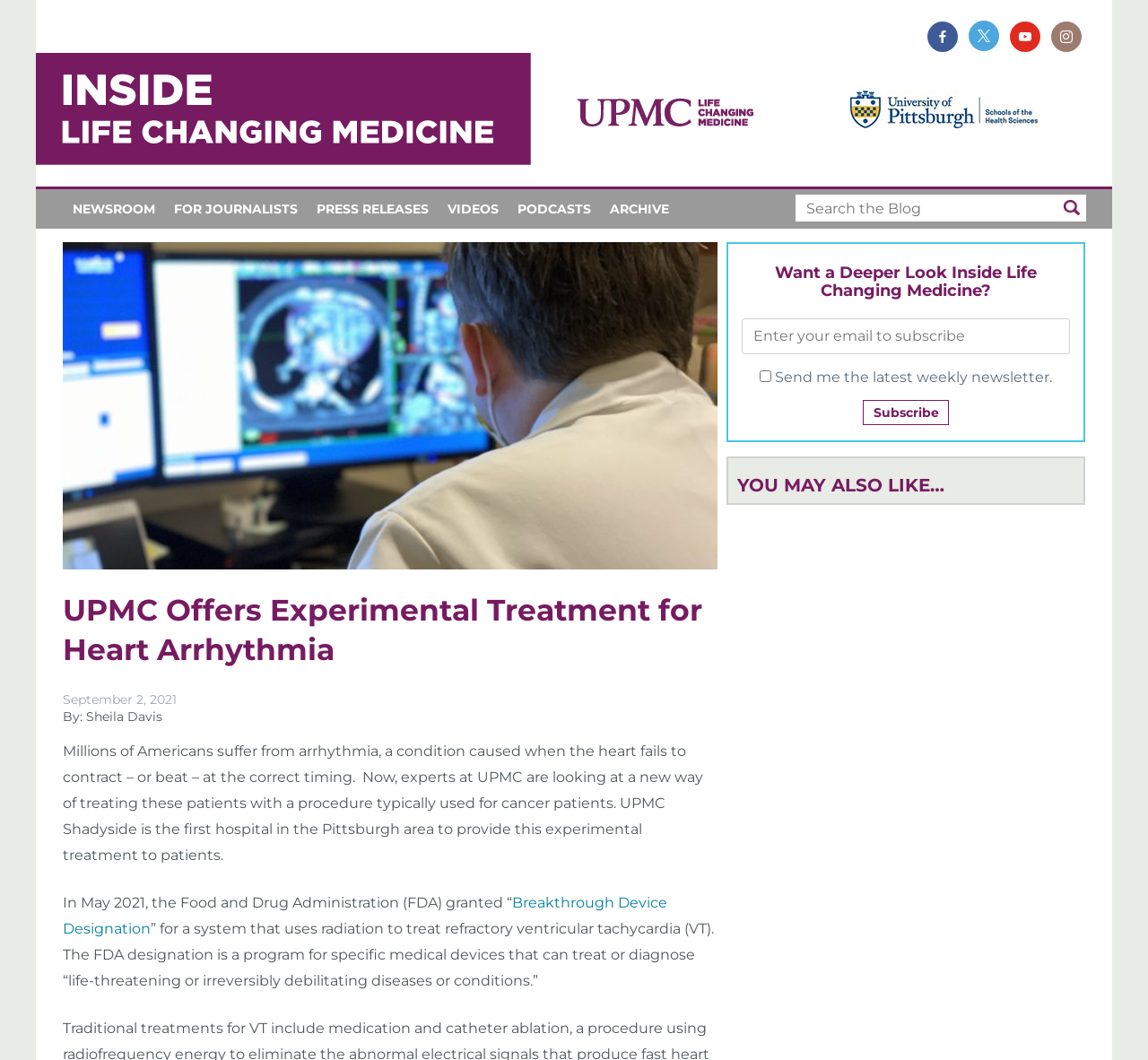Please locate the UI element described by "Podcasts" and provide its bounding box coordinates.

[0.442, 0.179, 0.523, 0.216]